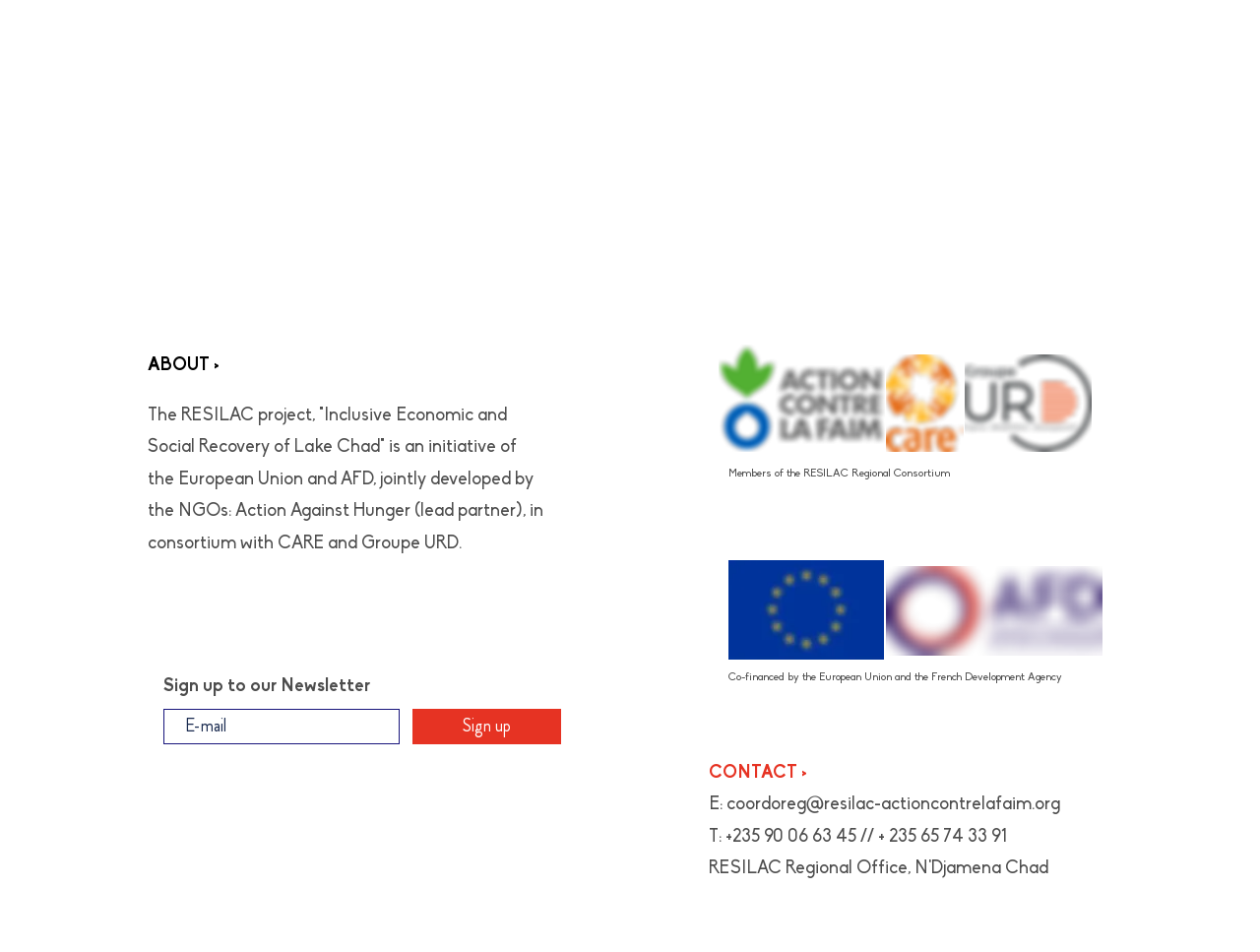How many logos are displayed?
Analyze the image and deliver a detailed answer to the question.

There are five logos displayed on the webpage, including the logos of the European Union, AFD, CARE, Groupe URD, and Action Against Hunger, which are represented by the image elements with corresponding links.